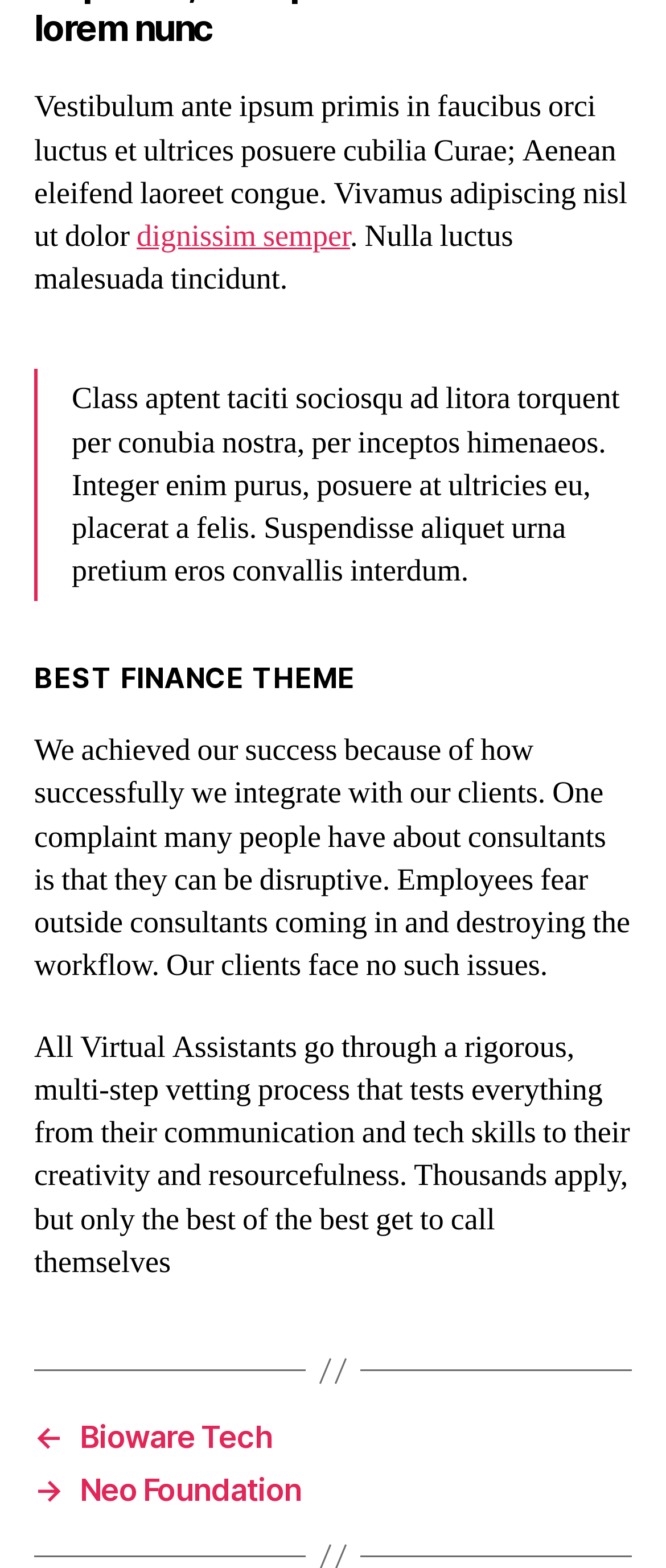Provide a one-word or short-phrase answer to the question:
What is the theme of the webpage?

Finance